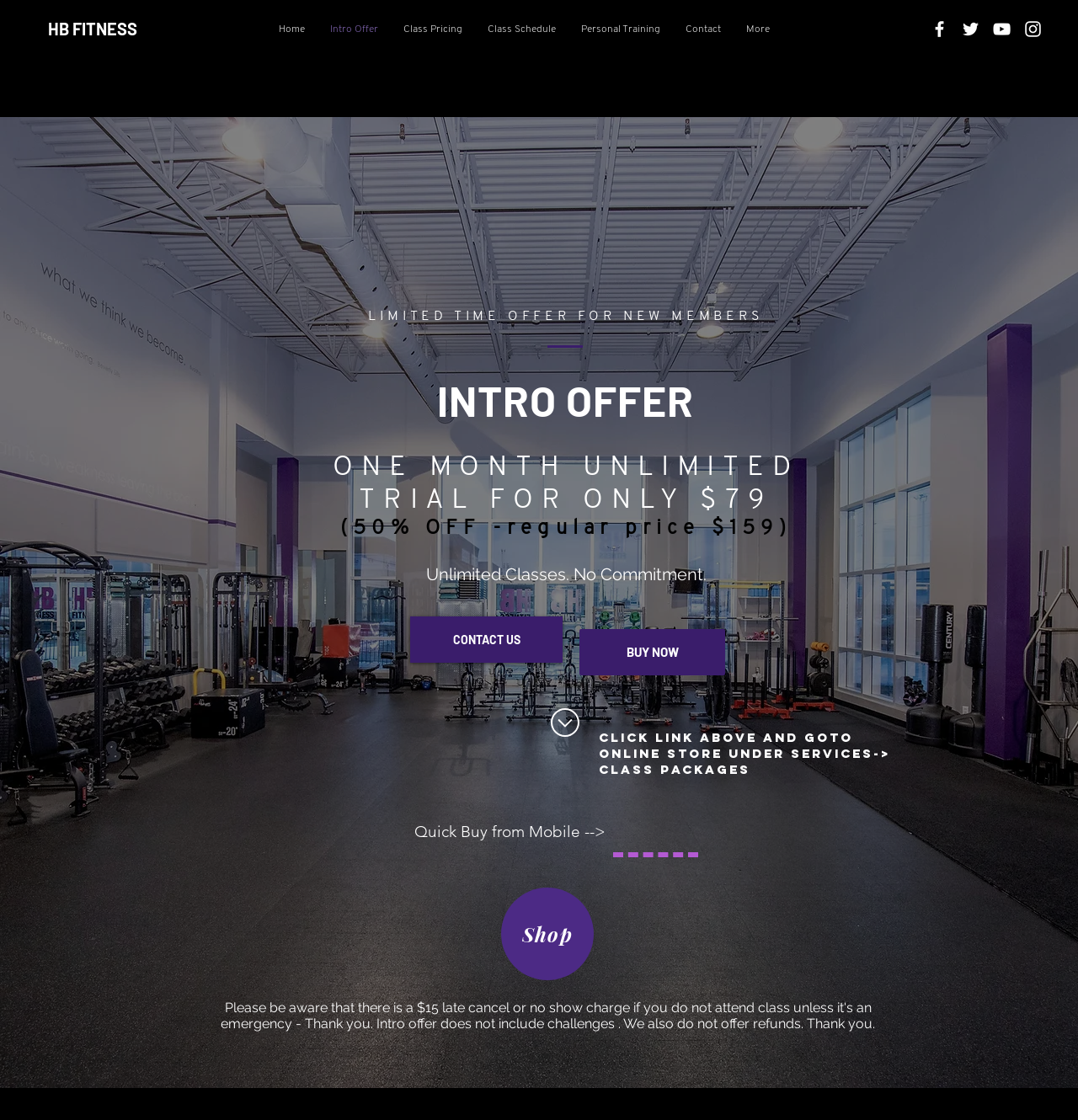Provide the bounding box coordinates of the HTML element this sentence describes: "Class Schedule". The bounding box coordinates consist of four float numbers between 0 and 1, i.e., [left, top, right, bottom].

[0.441, 0.013, 0.527, 0.04]